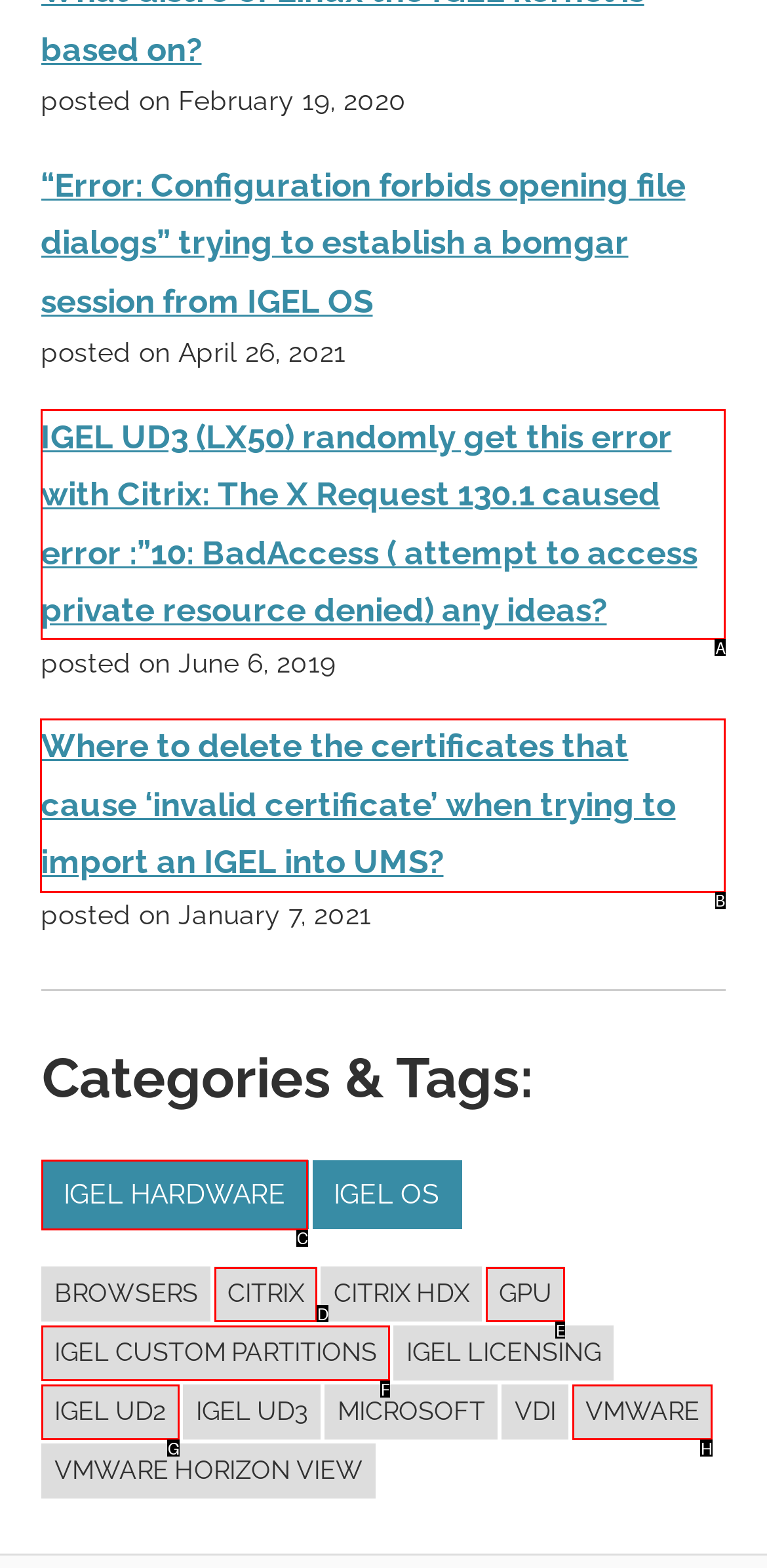Identify the HTML element that should be clicked to accomplish the task: Follow TechDay on LinkedIn
Provide the option's letter from the given choices.

None